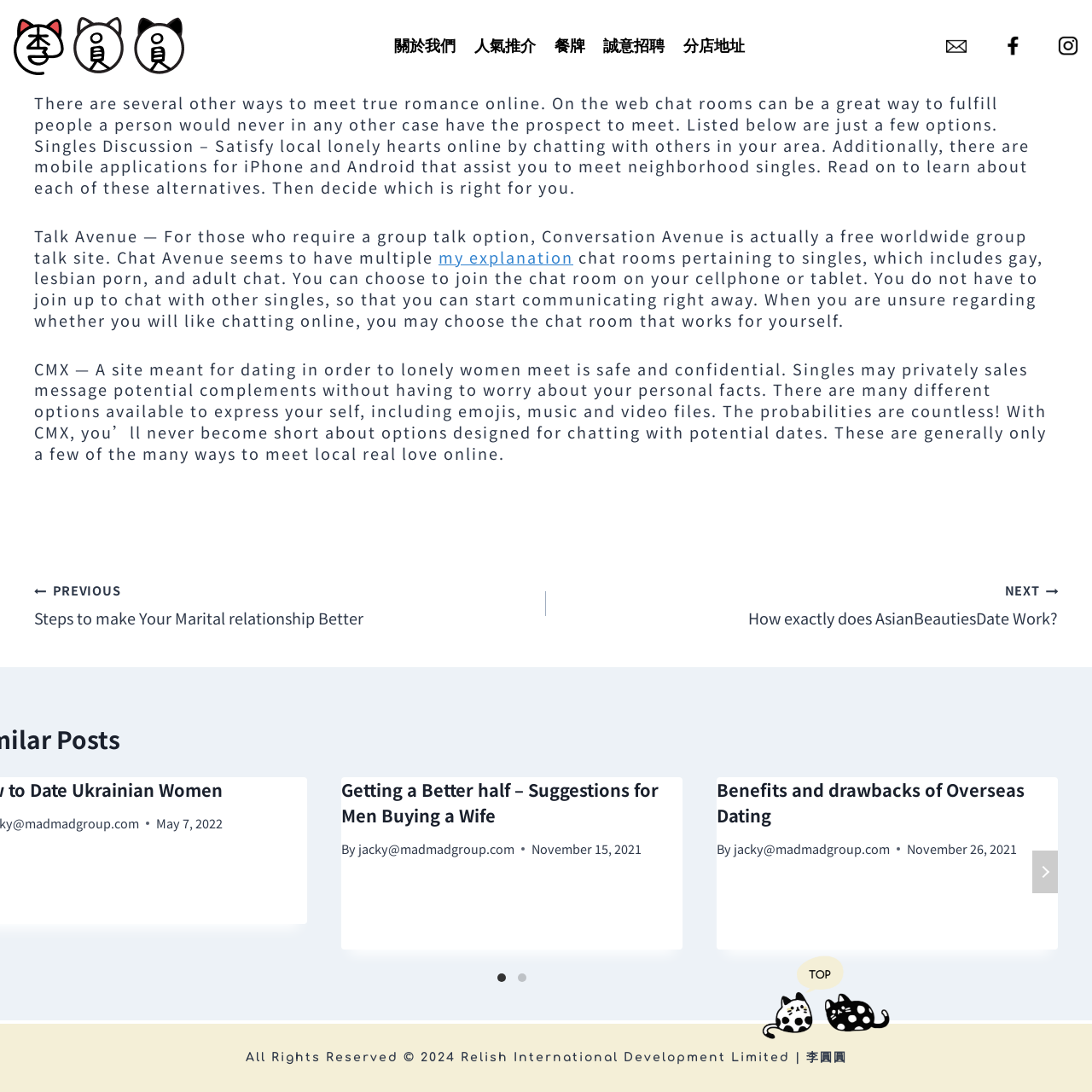Pinpoint the bounding box coordinates of the clickable area necessary to execute the following instruction: "Visit the '關於我們' page". The coordinates should be given as four float numbers between 0 and 1, namely [left, top, right, bottom].

[0.353, 0.029, 0.426, 0.055]